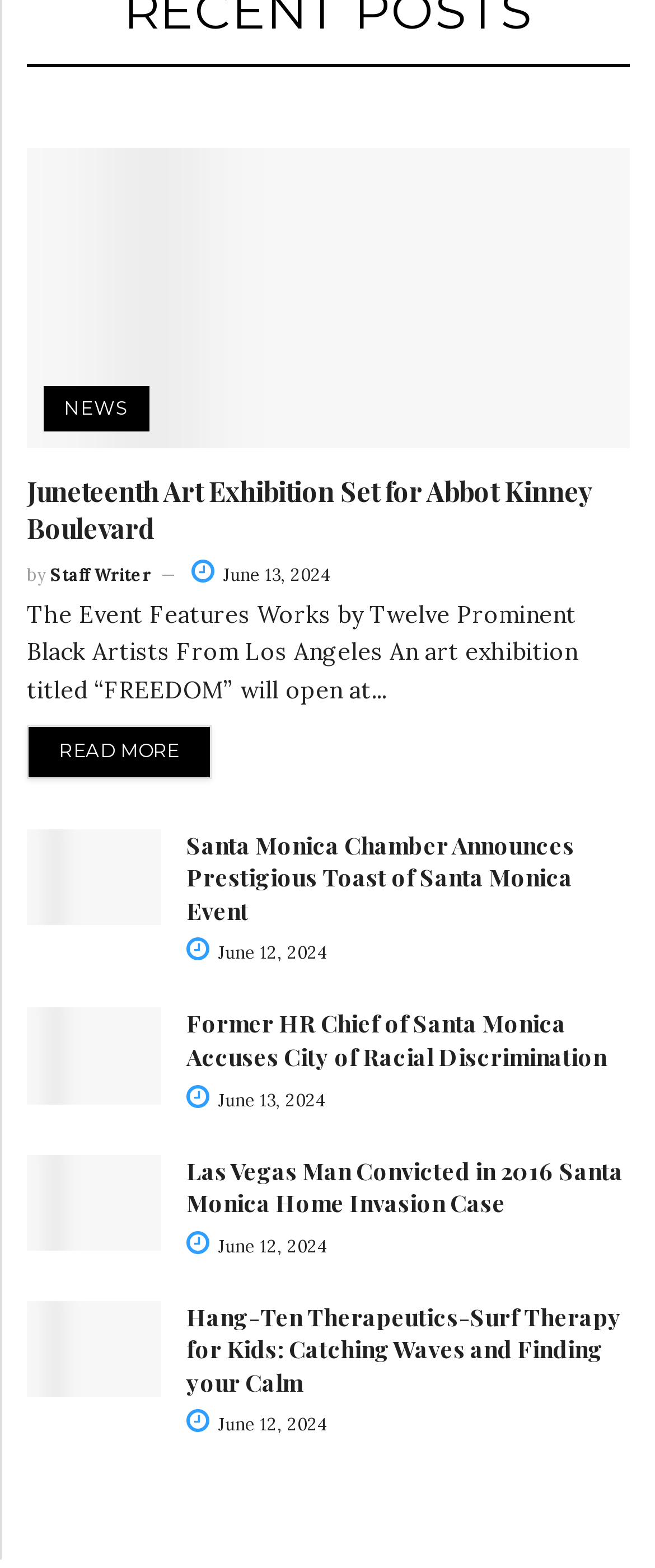Highlight the bounding box coordinates of the element that should be clicked to carry out the following instruction: "Explore Hang-Ten Therapeutics-Surf Therapy for Kids: Catching Waves and Finding your Calm". The coordinates must be given as four float numbers ranging from 0 to 1, i.e., [left, top, right, bottom].

[0.041, 0.829, 0.246, 0.891]